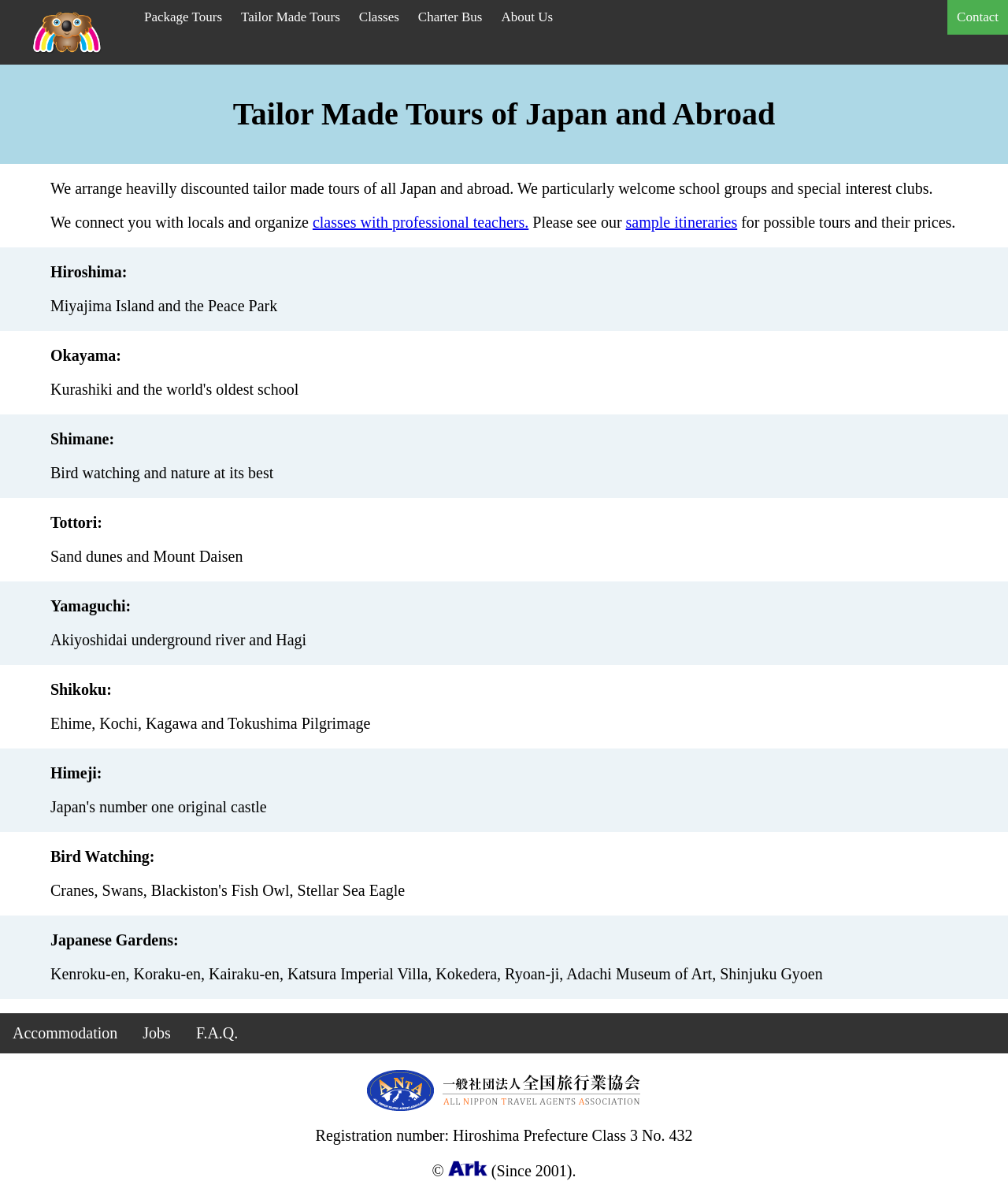Find the main header of the webpage and produce its text content.

Tailor Made Tours of Japan and Abroad